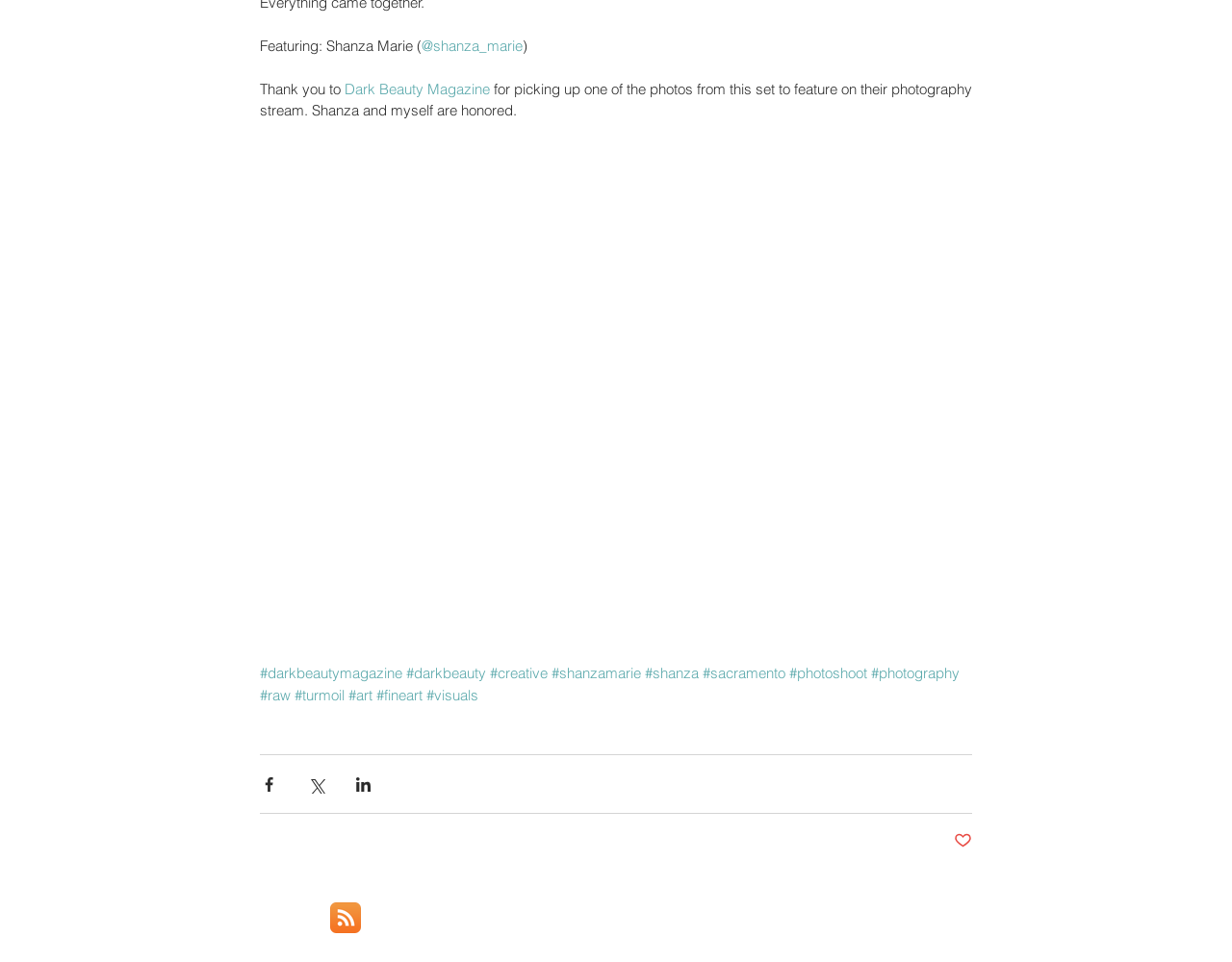Predict the bounding box coordinates for the UI element described as: "#darkbeautymagazine". The coordinates should be four float numbers between 0 and 1, presented as [left, top, right, bottom].

[0.211, 0.69, 0.327, 0.709]